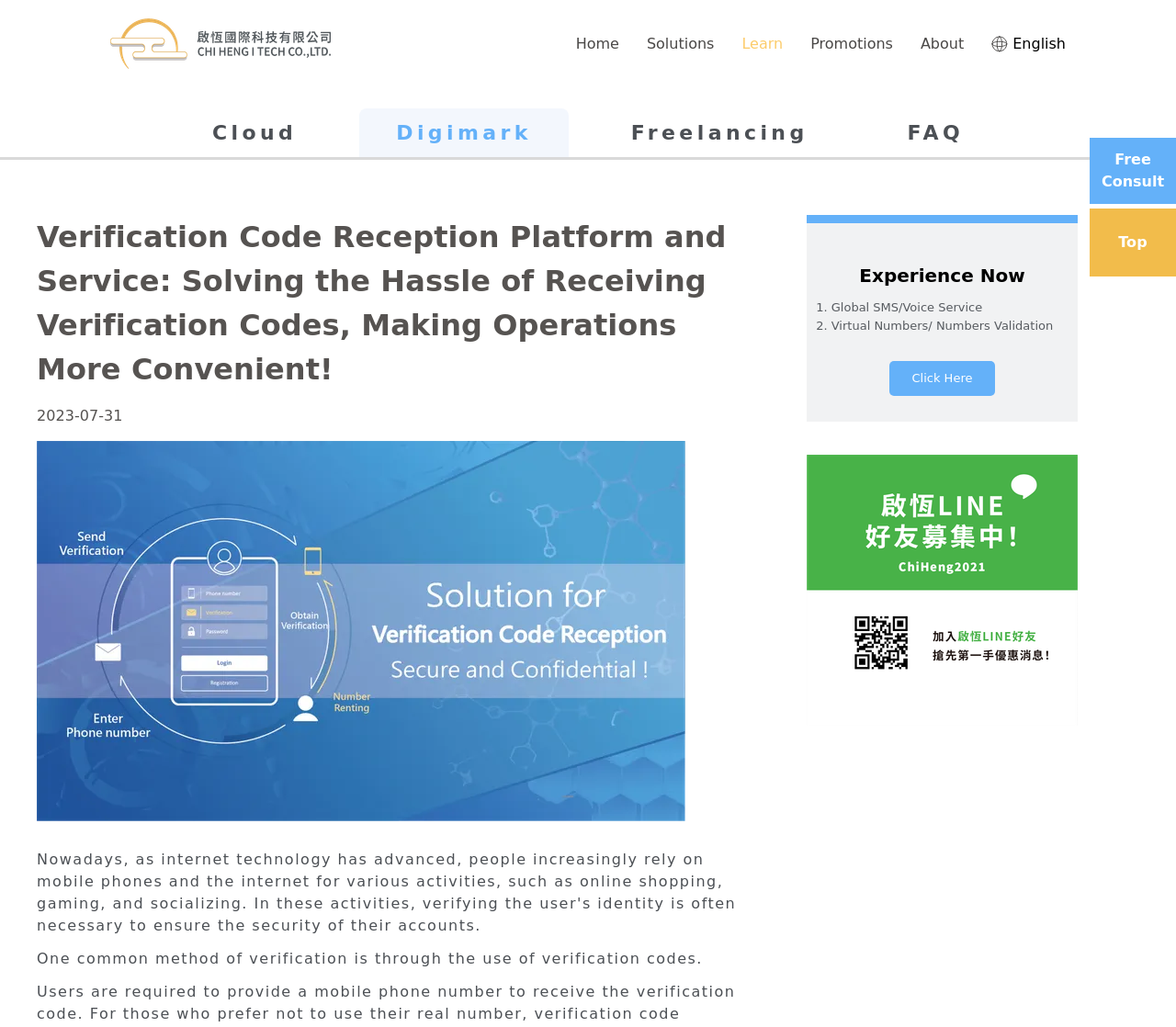Provide your answer in a single word or phrase: 
What is the main purpose of the verification code reception platform?

Solving hassle of receiving verification codes